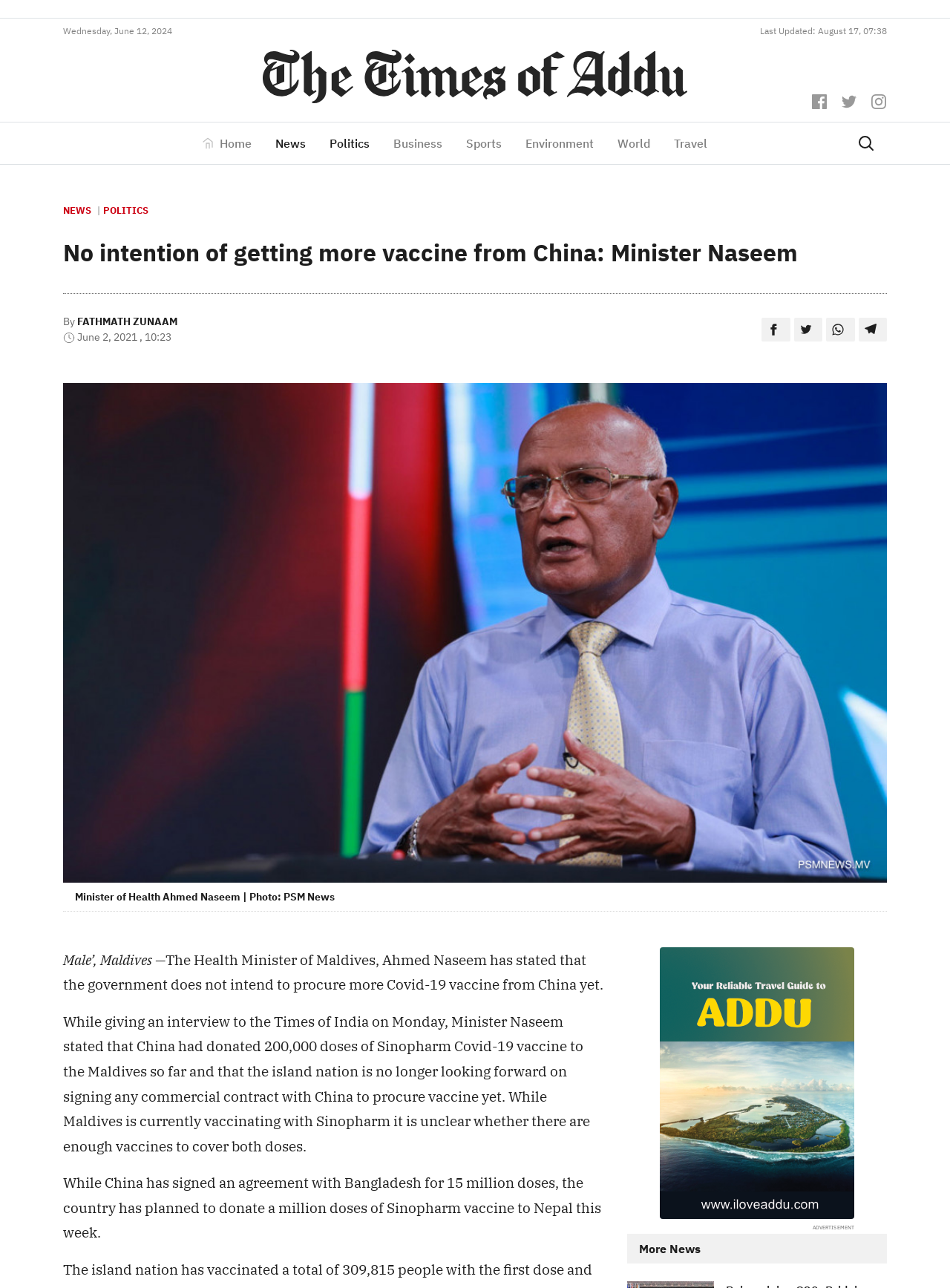What is the country that China plans to donate a million doses of Sinopharm vaccine to?
Refer to the screenshot and answer in one word or phrase.

Nepal